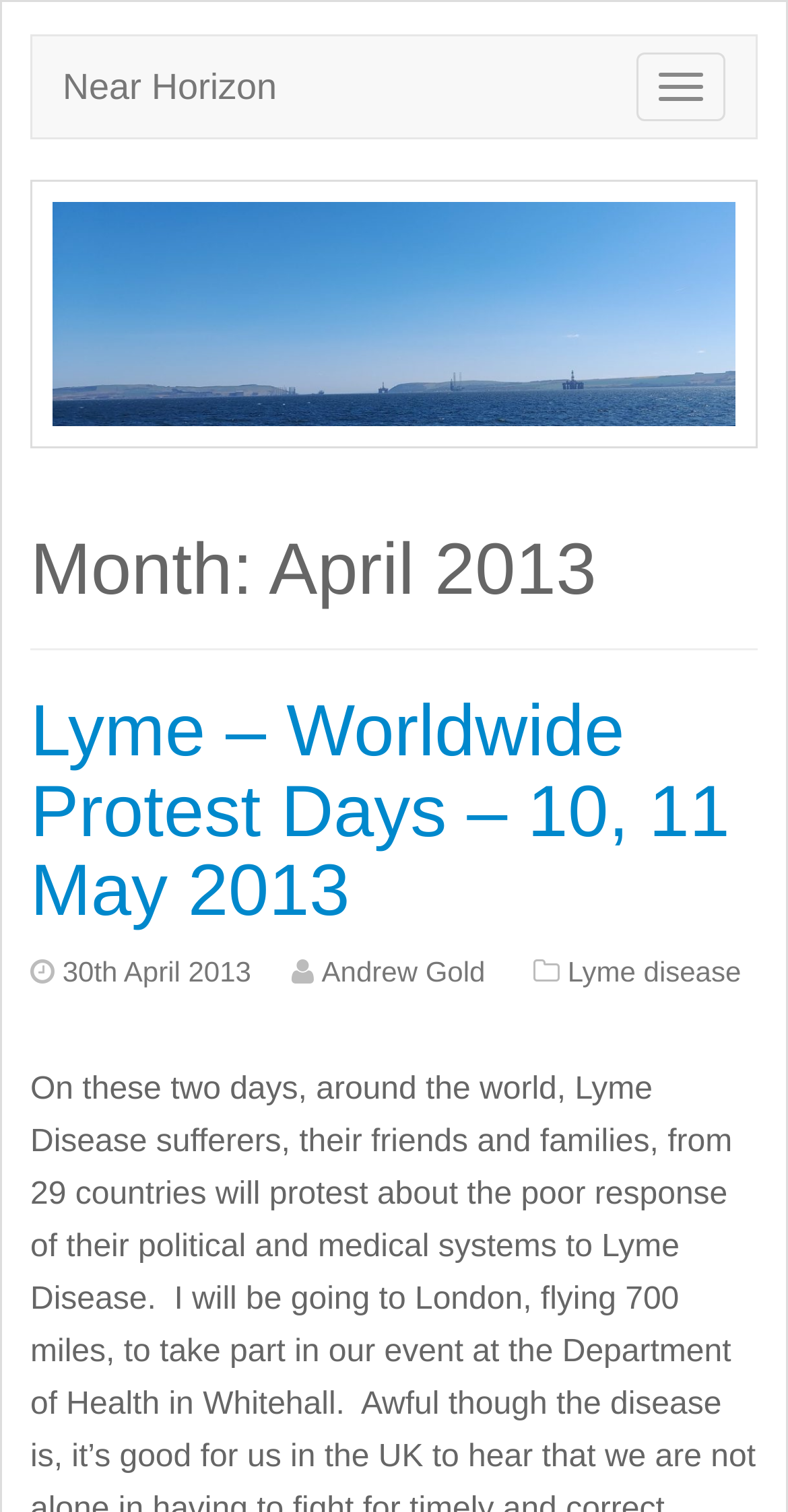Illustrate the webpage's structure and main components comprehensively.

The webpage appears to be a blog or news archive page, with a focus on the month of April 2013. At the top right corner, there is a button with no text. Below it, on the left side, there is a link to "Near Horizon". 

A large image spans across the top of the page, taking up most of the width. Below the image, there is a header section that occupies the full width of the page. The header section contains a heading that reads "Month: April 2013". 

Below the header section, there is another section that also spans the full width of the page. This section contains several links and a time element. The first link is to an article titled "Lyme – Worldwide Protest Days – 10, 11 May 2013". There are also links to "30th April 2013", "Andrew Gold", and "Lyme disease". The time element is associated with the "30th April 2013" link.